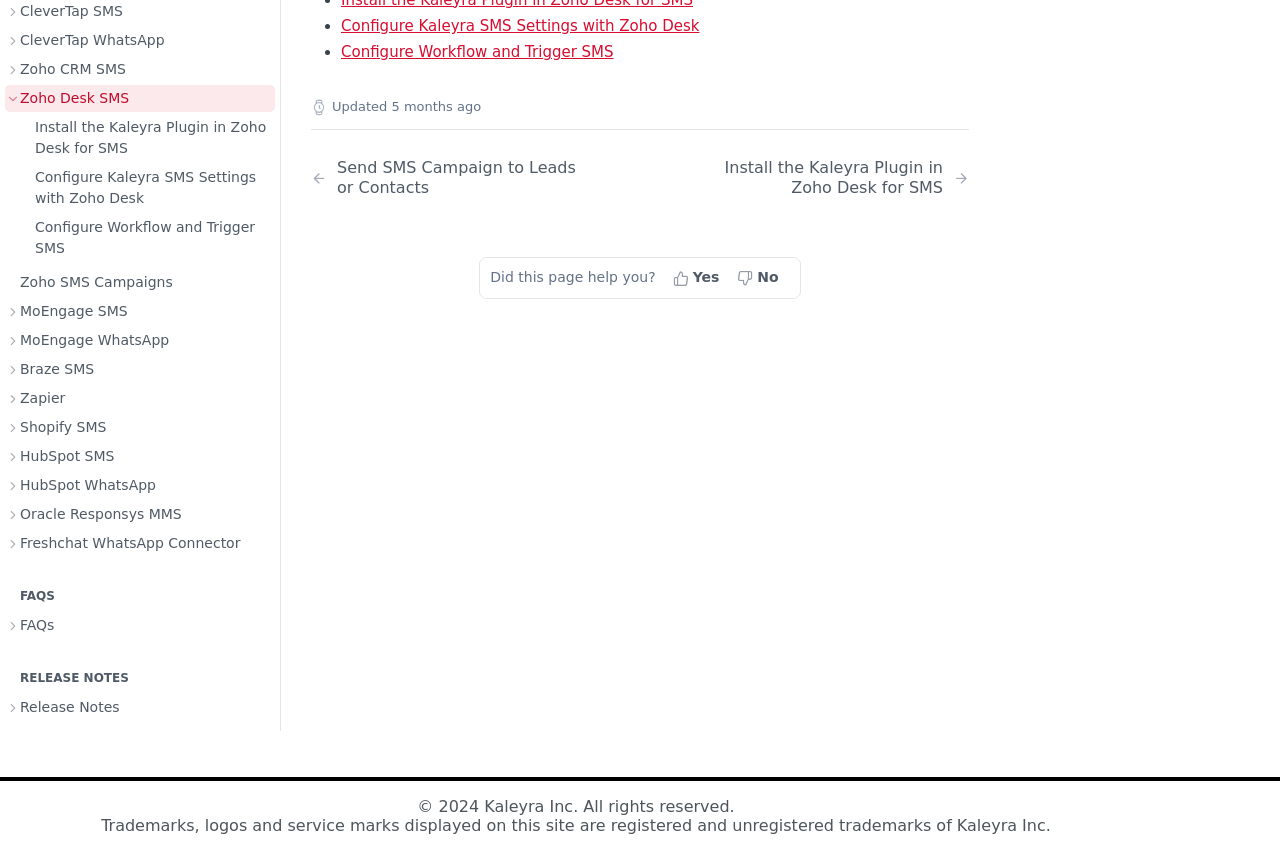Based on the element description: "Yes", identify the bounding box coordinates for this UI element. The coordinates must be four float numbers between 0 and 1, listed as [left, top, right, bottom].

[0.52, 0.309, 0.571, 0.344]